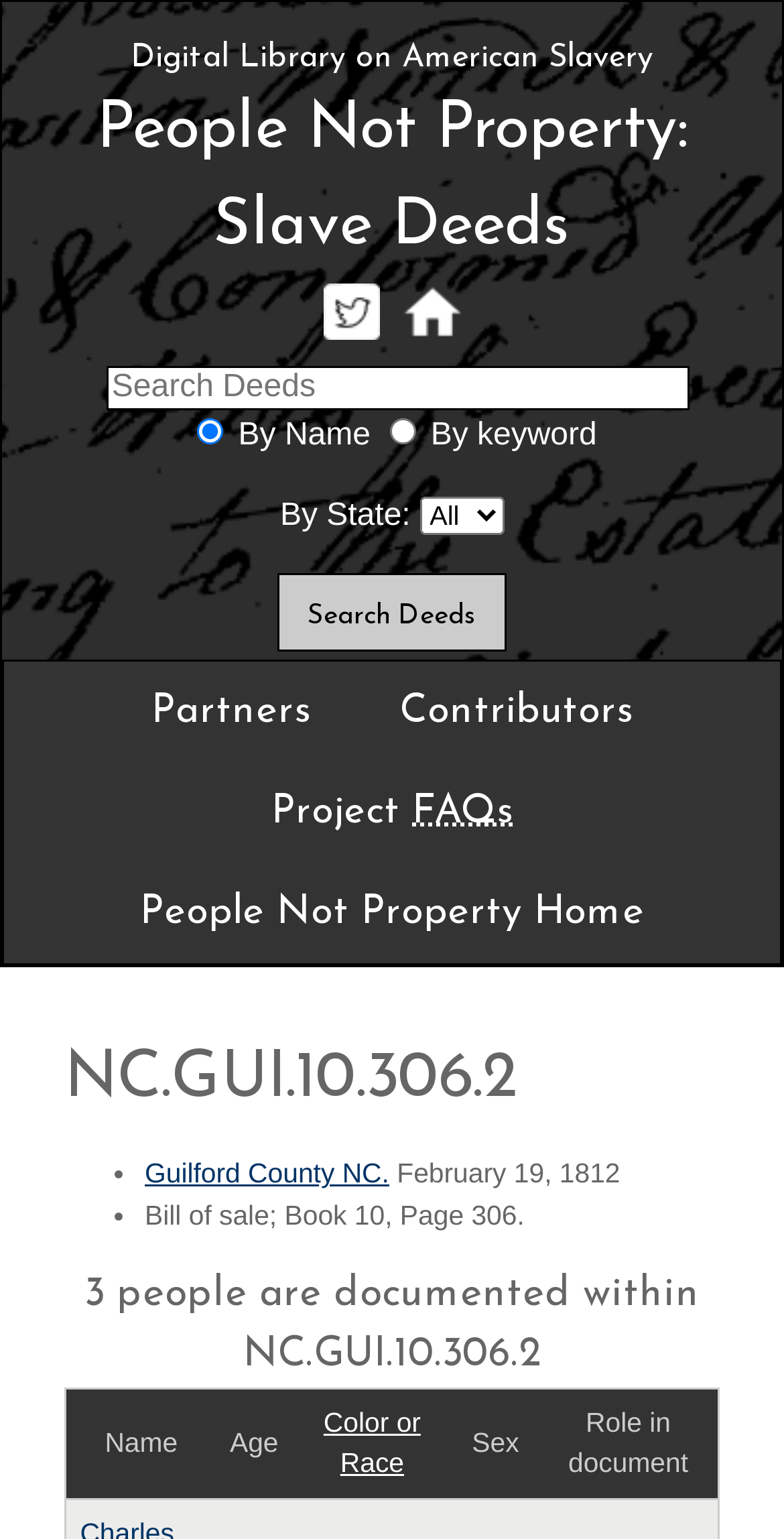Give the bounding box coordinates for this UI element: "Guilford County NC.". The coordinates should be four float numbers between 0 and 1, arranged as [left, top, right, bottom].

[0.185, 0.753, 0.497, 0.773]